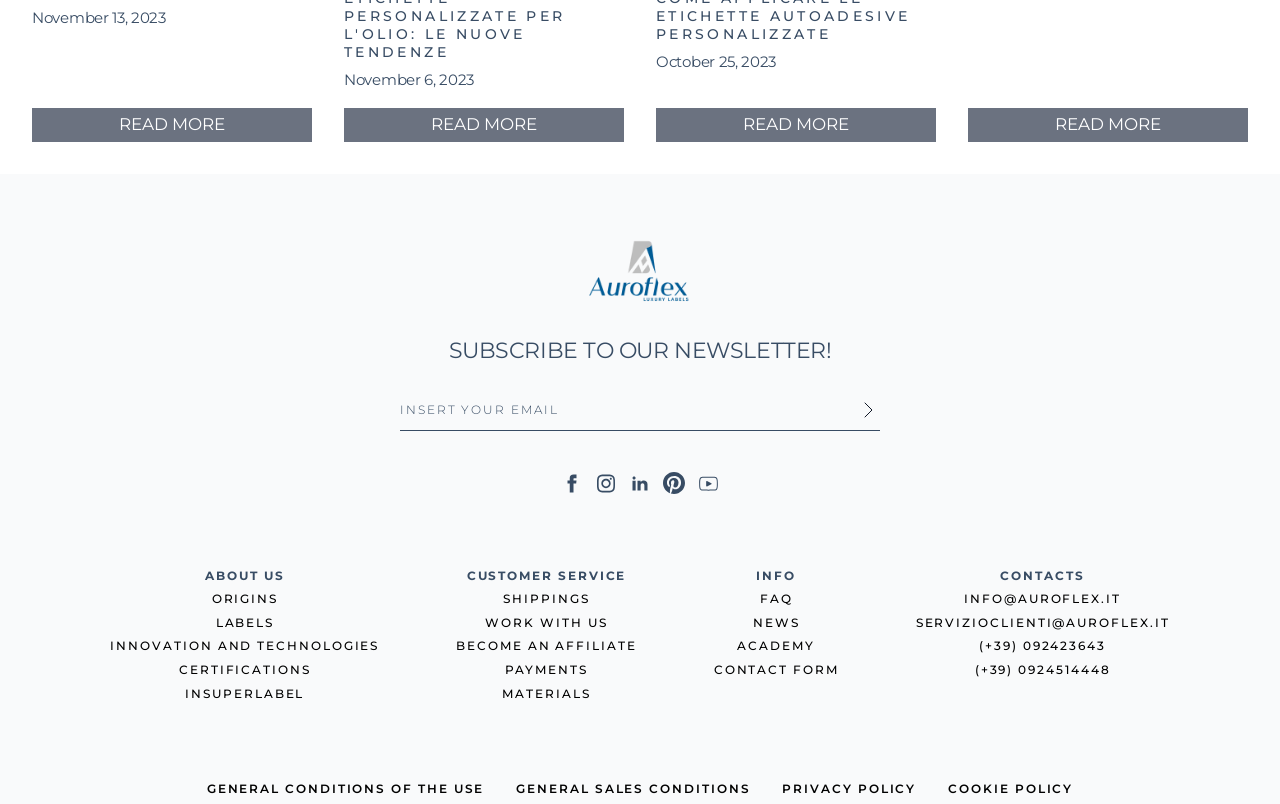Extract the bounding box coordinates for the UI element described by the text: "General Conditions of the use". The coordinates should be in the form of [left, top, right, bottom] with values between 0 and 1.

[0.161, 0.972, 0.378, 0.99]